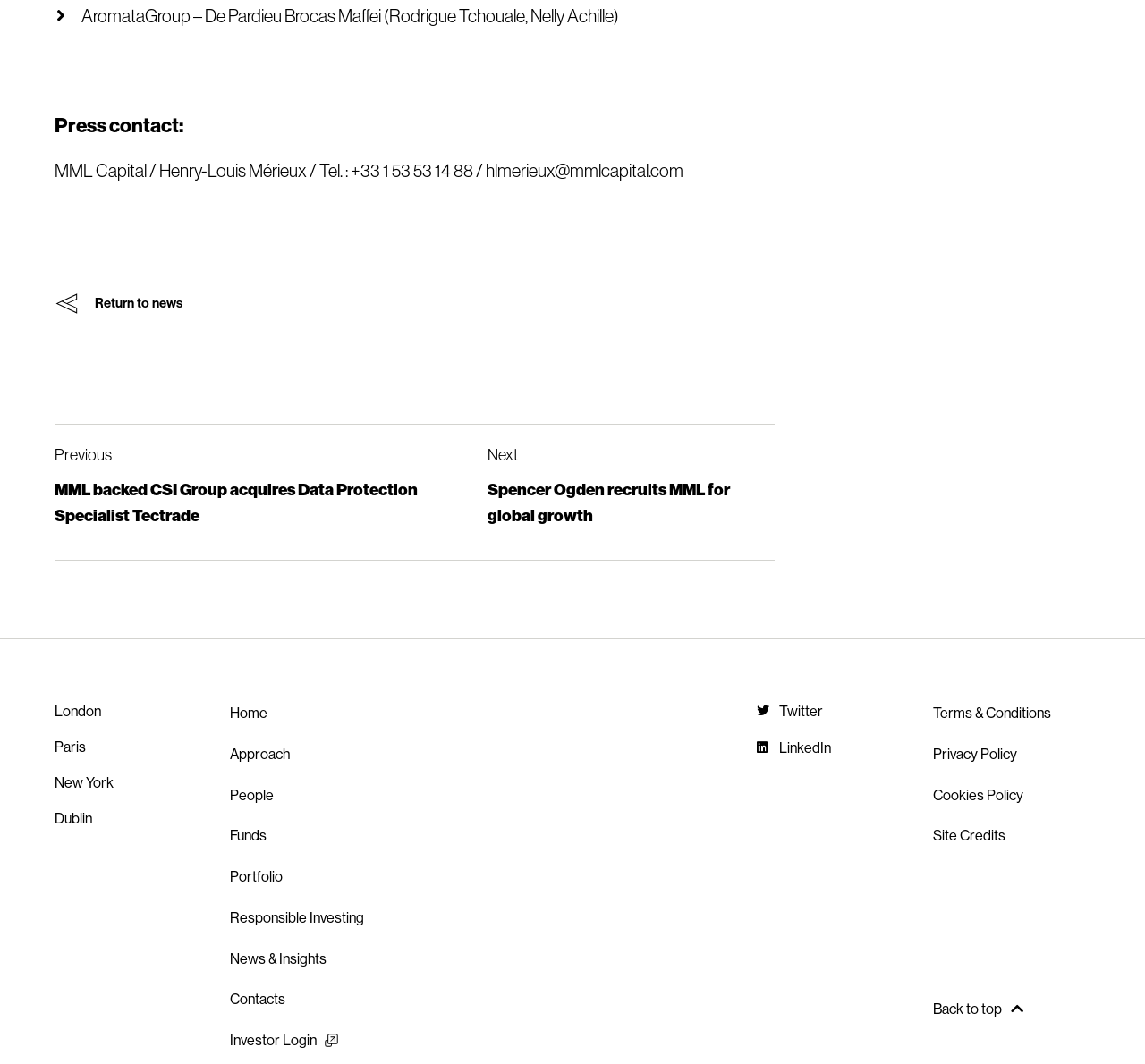Show the bounding box coordinates of the element that should be clicked to complete the task: "Read terms and conditions".

[0.814, 0.66, 0.952, 0.682]